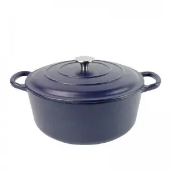Use a single word or phrase to answer the question:
What is the purpose of the metal knob?

Easy removal